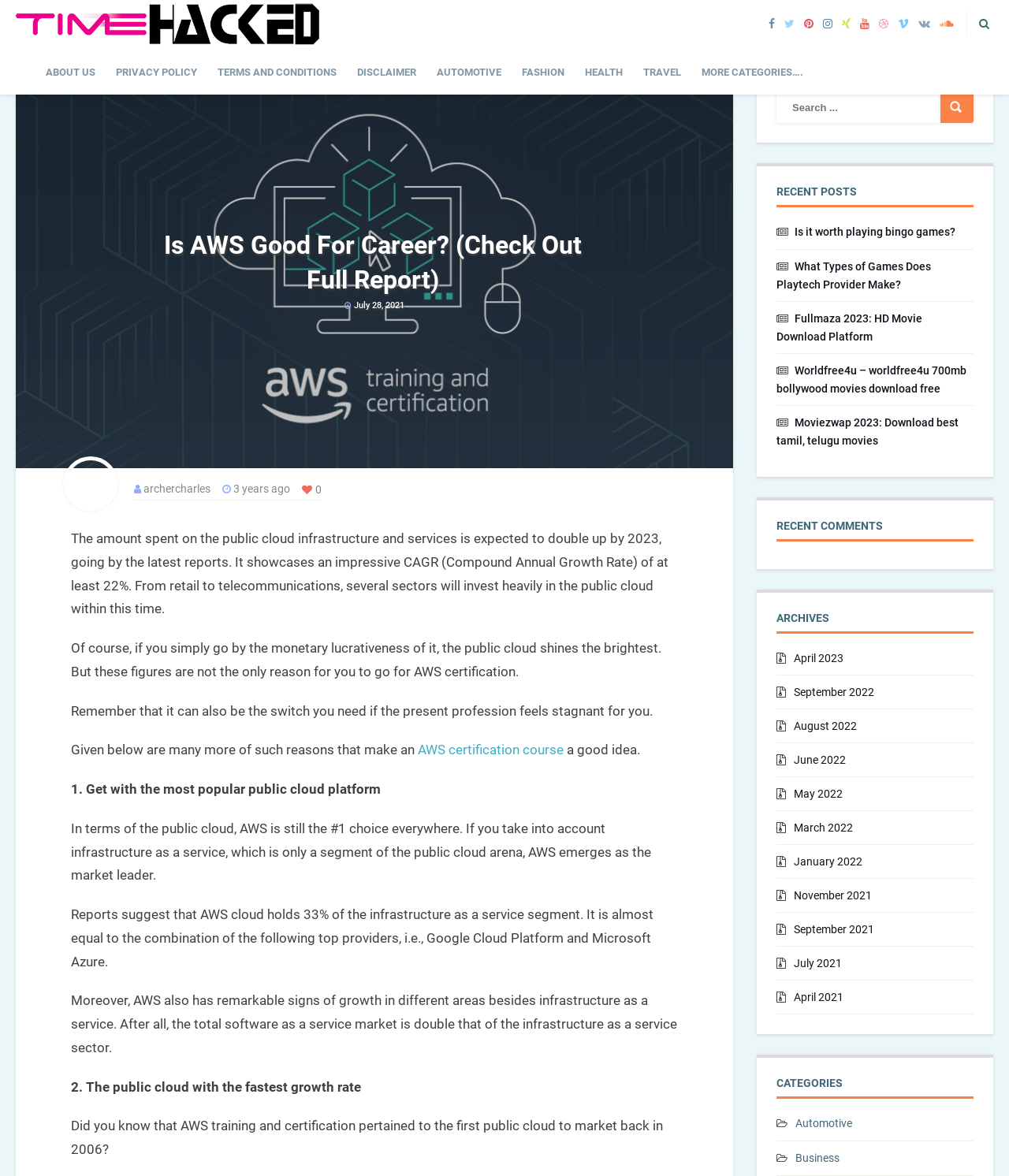Determine the bounding box coordinates for the area you should click to complete the following instruction: "Check out the ARCHIVES section".

[0.77, 0.521, 0.965, 0.539]